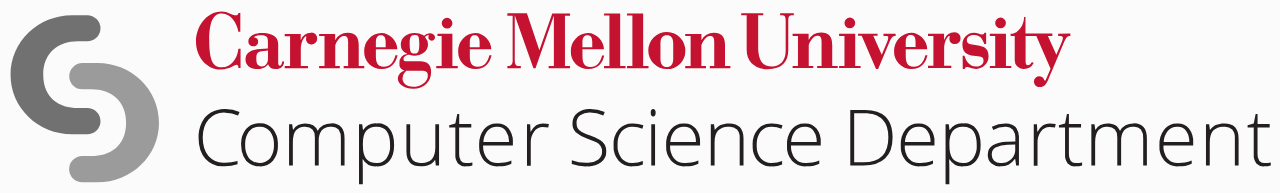Explain the image in a detailed and thorough manner.

The image features the logo of Carnegie Mellon University’s Computer Science Department. The design includes the university's name prominently displayed in a bold, red serif font, emphasizing the academic prestige of the institution. Below, the text "Computer Science Department" is presented in a clean, modern sans-serif font, offering a contrast that highlights the innovation associated with the field of computer science. The logo's overall layout is balanced, with a stylized gray "C" and "S" integrated into the design, reinforcing the university's identity alongside its commitment to cutting-edge technology and research.